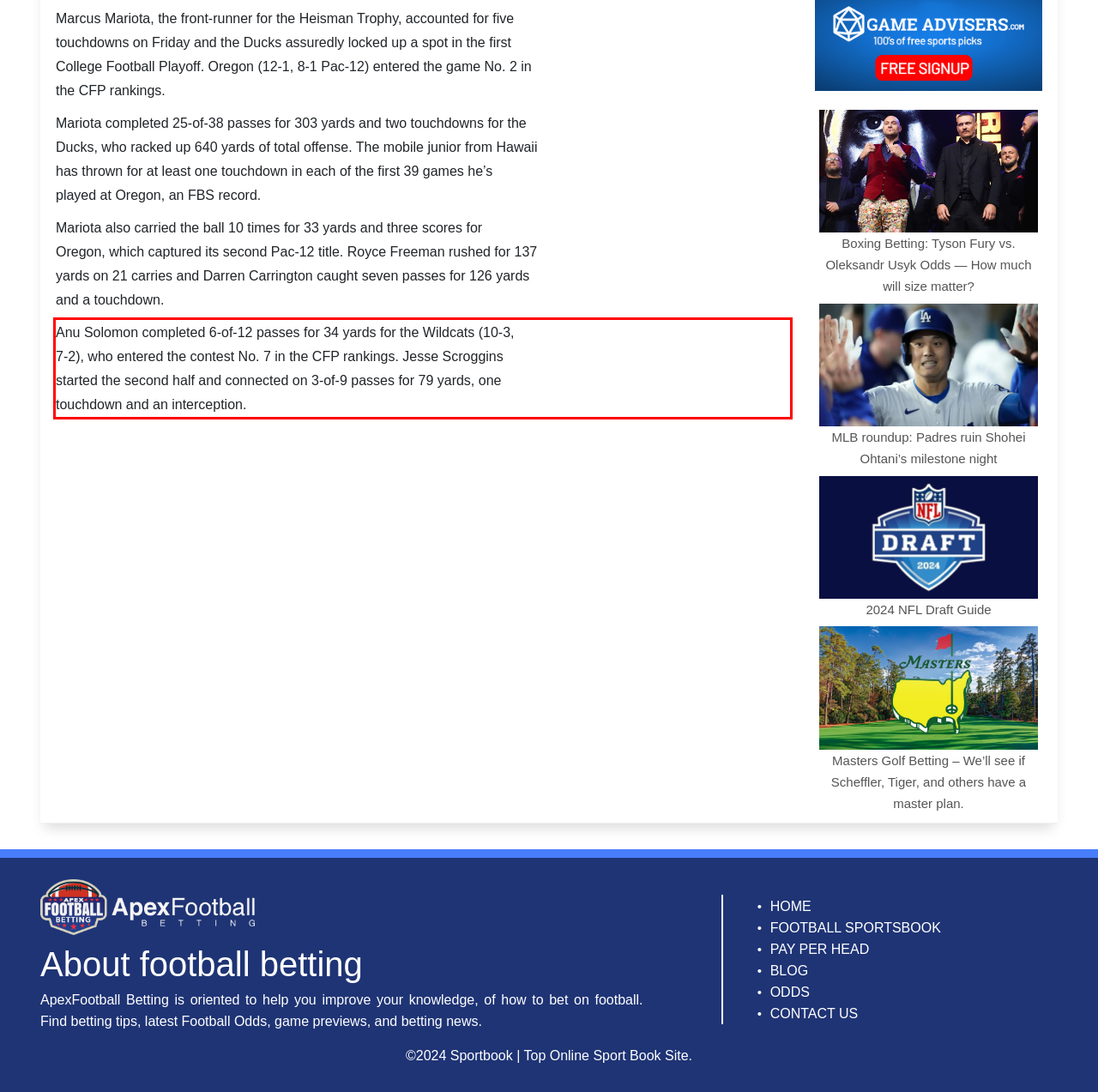Look at the webpage screenshot and recognize the text inside the red bounding box.

Anu Solomon completed 6-of-12 passes for 34 yards for the Wildcats (10-3, 7-2), who entered the contest No. 7 in the CFP rankings. Jesse Scroggins started the second half and connected on 3-of-9 passes for 79 yards, one touchdown and an interception.